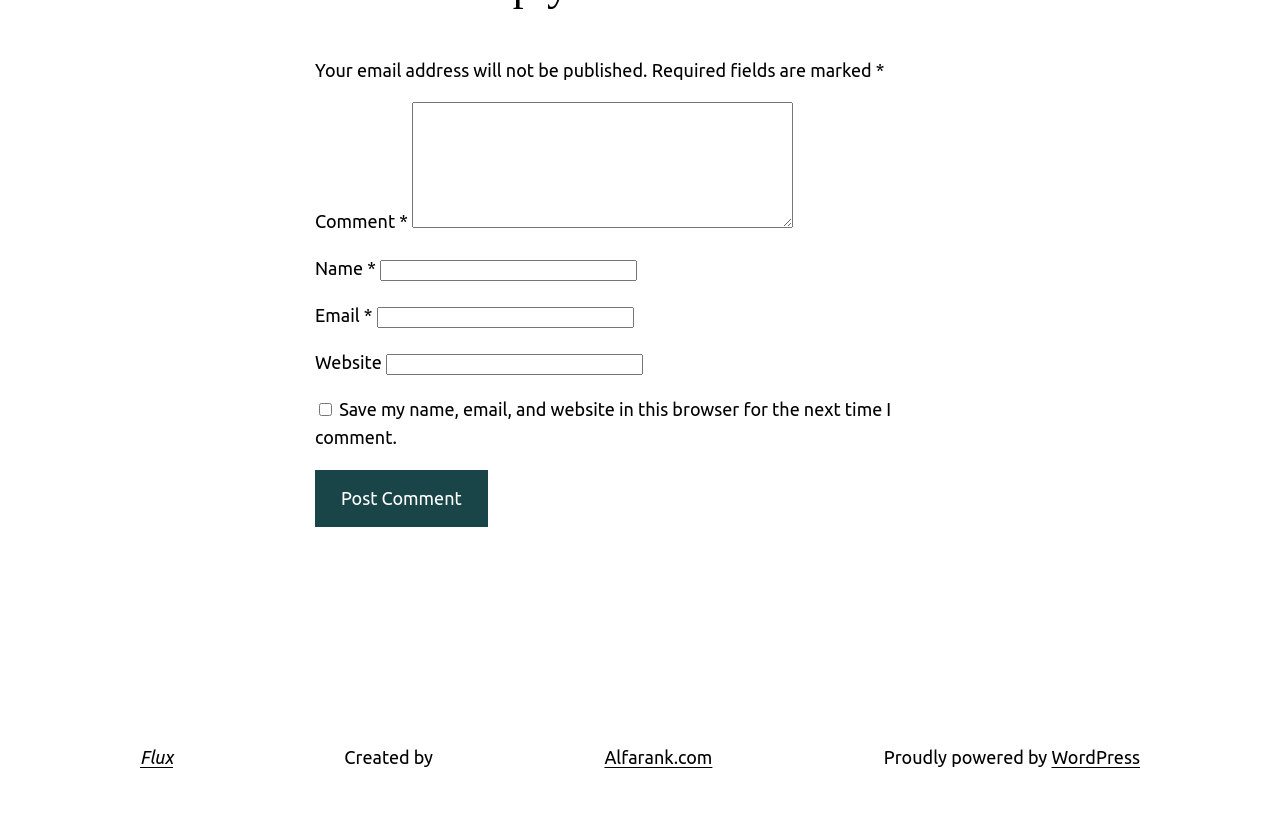Based on the element description "1 comment", predict the bounding box coordinates of the UI element.

None